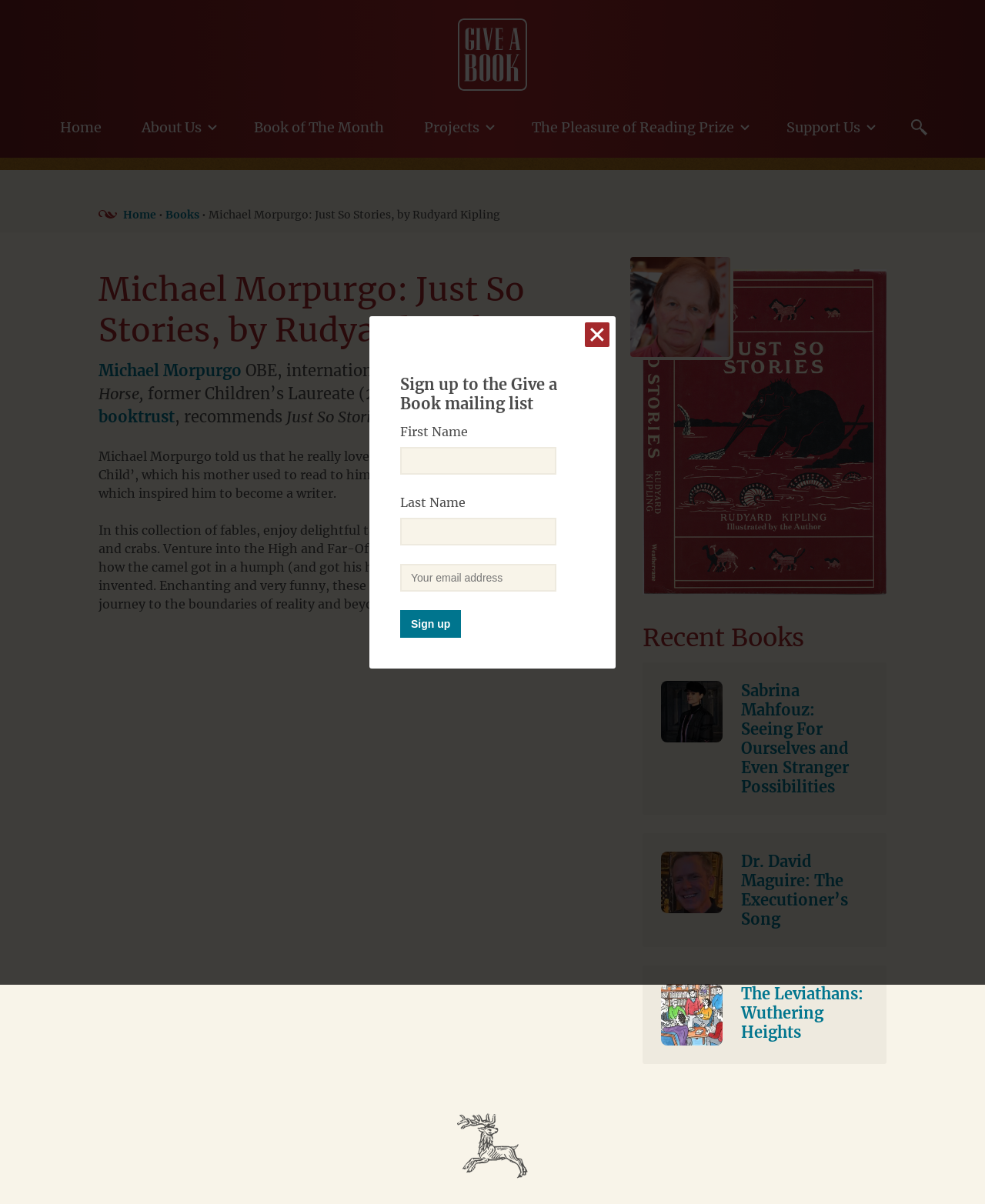Can you determine the bounding box coordinates of the area that needs to be clicked to fulfill the following instruction: "Click on the 'Michael Morpurgo' link"?

[0.1, 0.3, 0.245, 0.316]